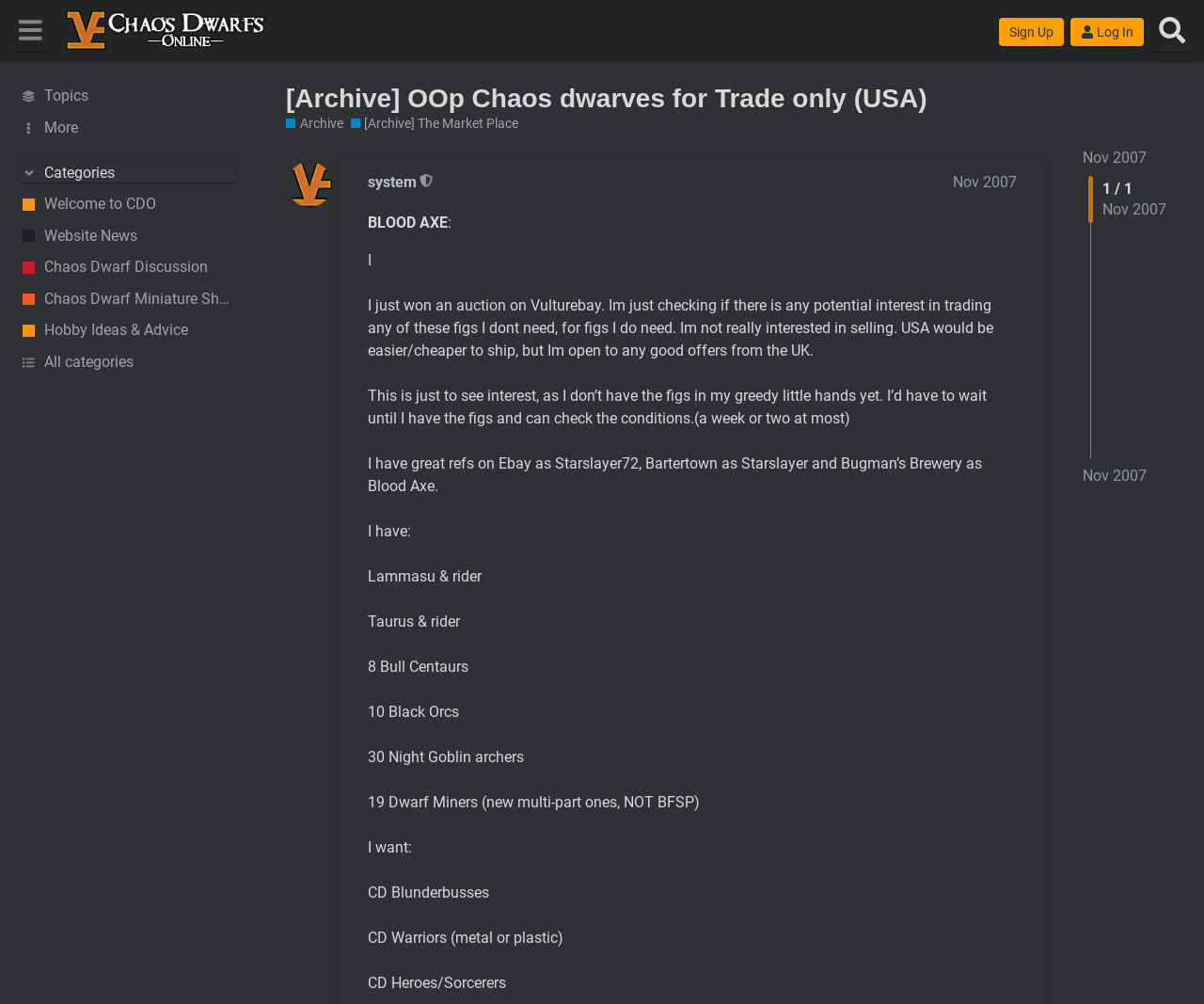Extract the primary headline from the webpage and present its text.

[Archive] OOp Chaos dwarves for Trade only (USA)